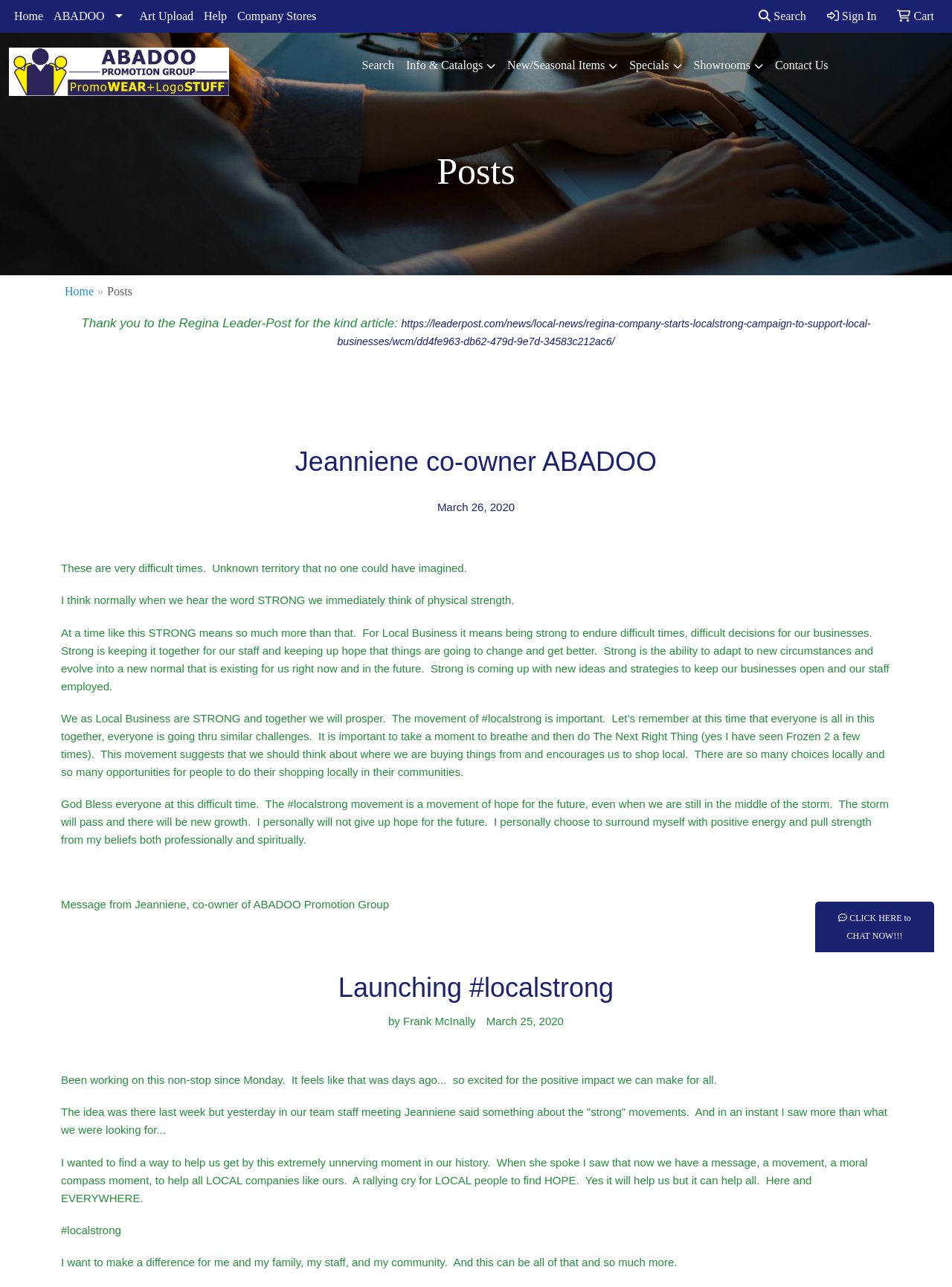Find the bounding box coordinates for the area that should be clicked to accomplish the instruction: "Search for products".

[0.792, 0.0, 0.852, 0.025]